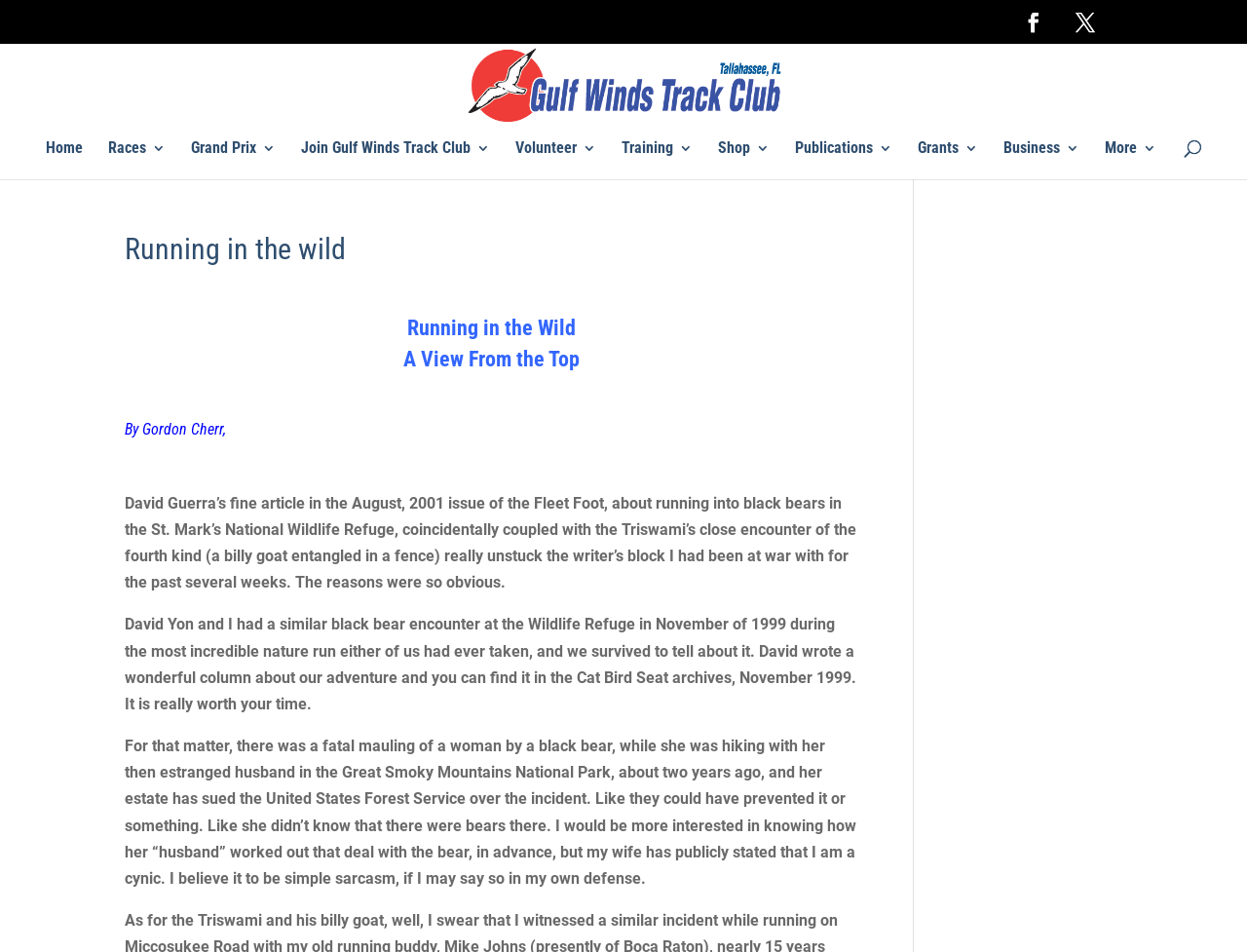Determine the main text heading of the webpage and provide its content.

Running in the wild